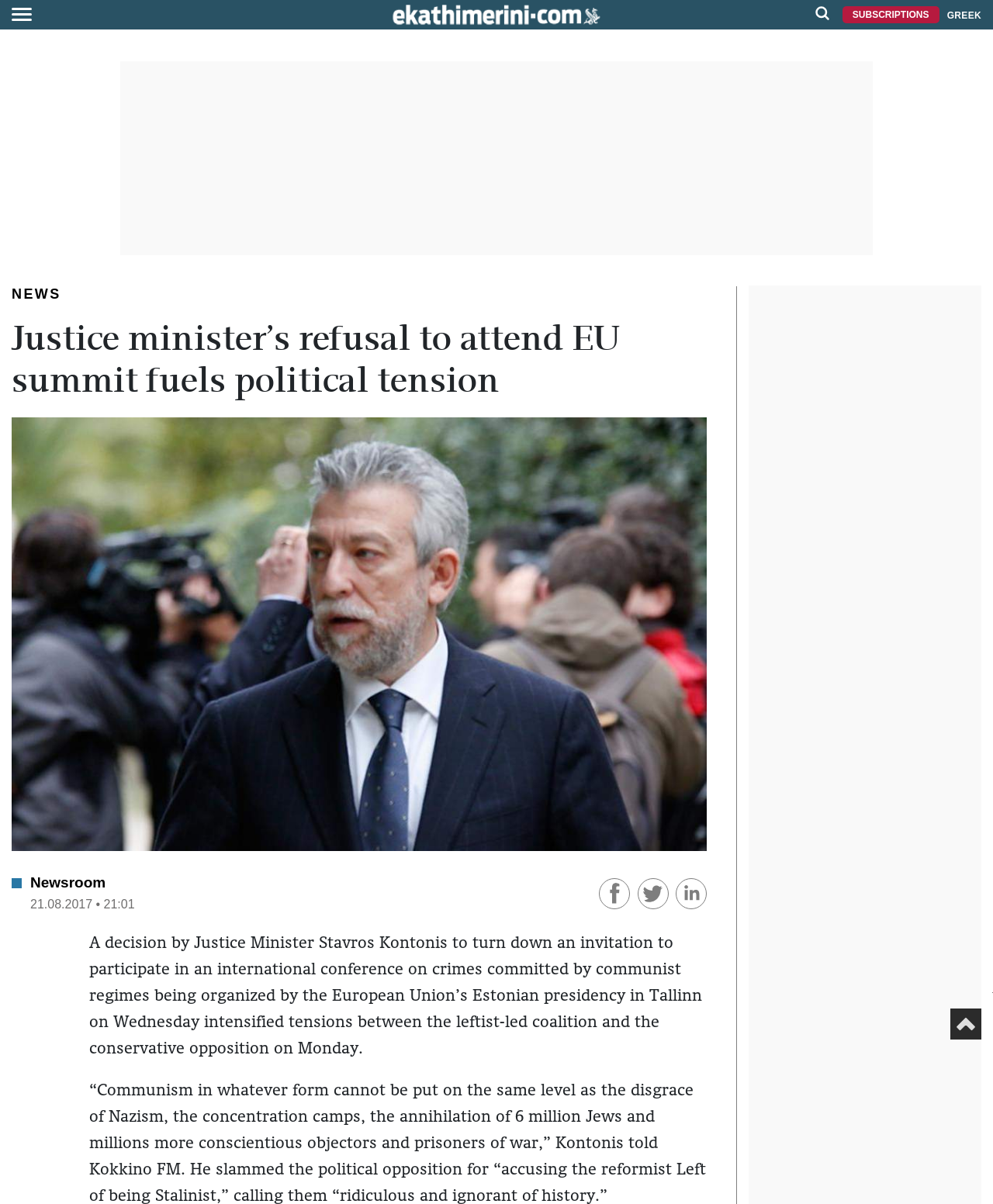Provide a thorough and detailed response to the question by examining the image: 
How many social media sharing options are available?

I counted the social media sharing links and images at the bottom of the article, which include 'Κοινοποίηση στο facebook', 'Share on Twitter', and 'Share on Linkedin', totaling three options.